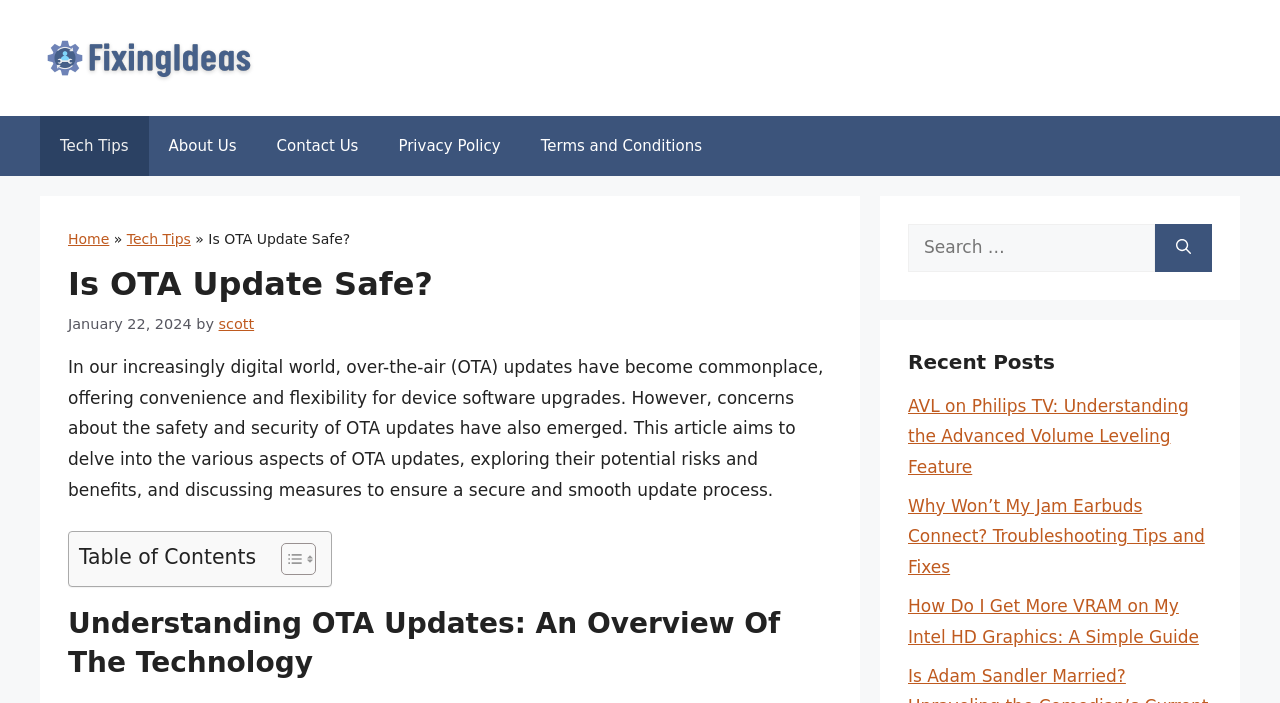Identify the bounding box coordinates for the element you need to click to achieve the following task: "View the 'AVL on Philips TV' post". Provide the bounding box coordinates as four float numbers between 0 and 1, in the form [left, top, right, bottom].

[0.709, 0.563, 0.929, 0.678]